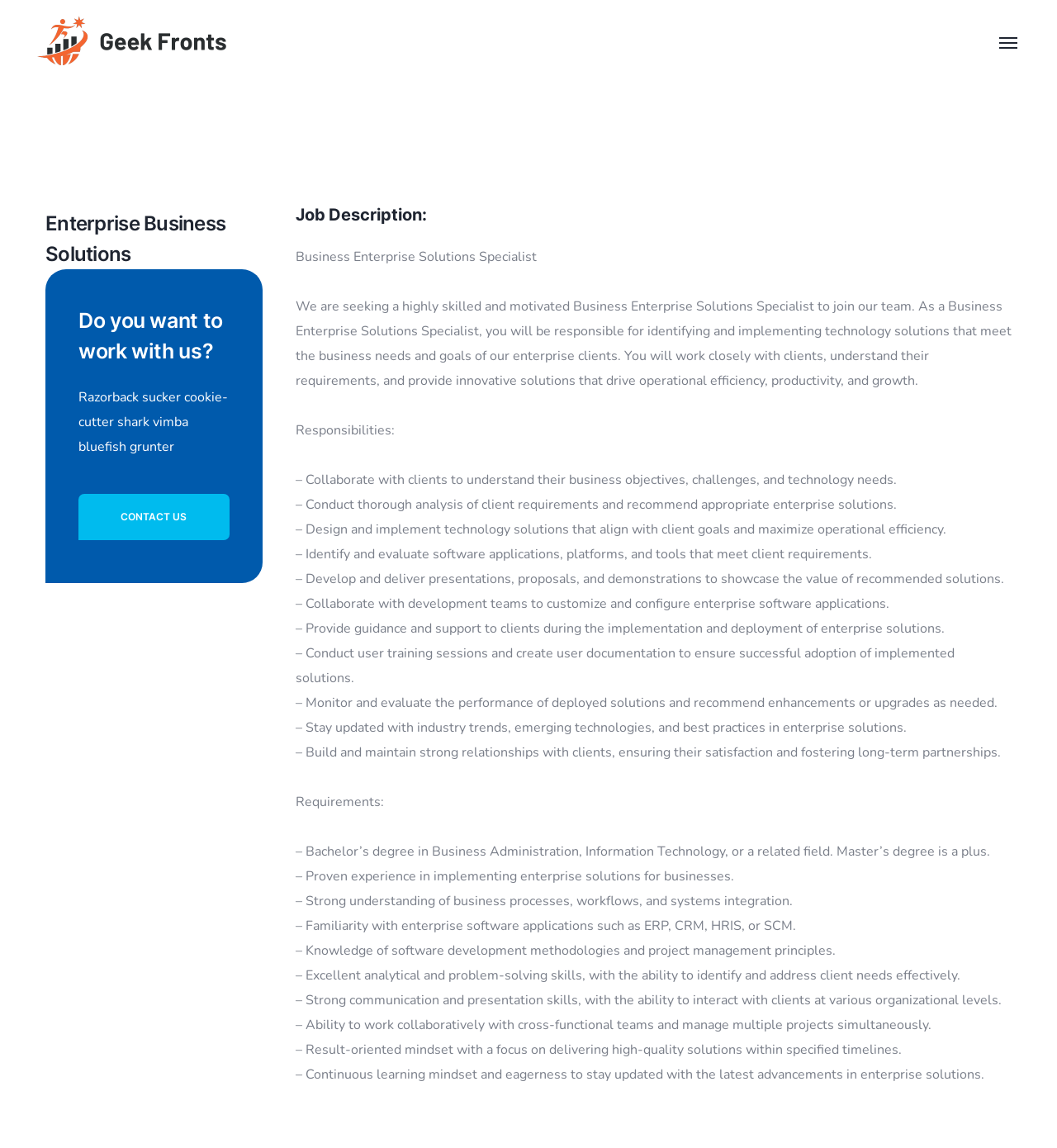What is the job title described on this webpage?
Please respond to the question with a detailed and informative answer.

The webpage has a heading 'Job Description:' followed by a static text 'Business Enterprise Solutions Specialist', which indicates that the job title being described is Business Enterprise Solutions Specialist.